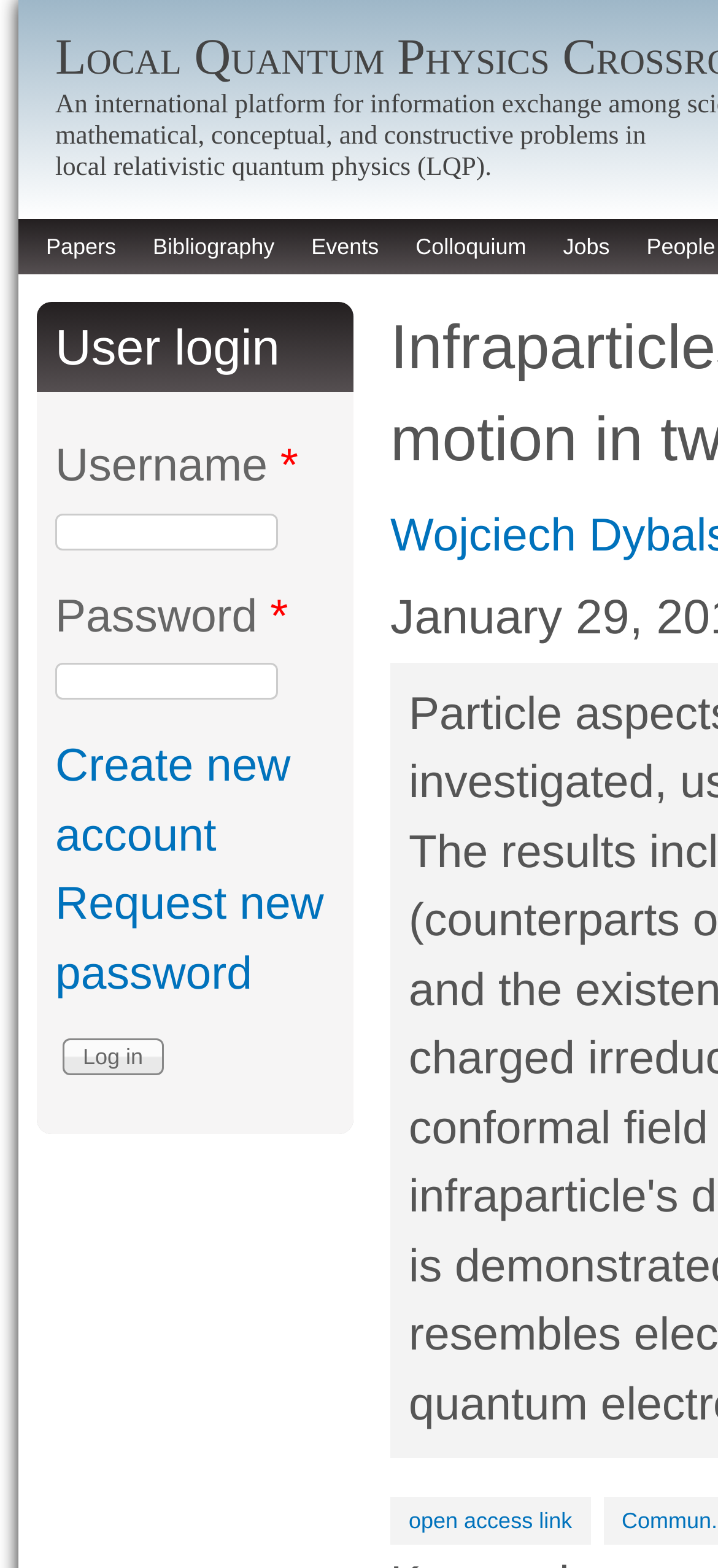Please determine the bounding box coordinates of the clickable area required to carry out the following instruction: "Click on Papers". The coordinates must be four float numbers between 0 and 1, represented as [left, top, right, bottom].

[0.038, 0.141, 0.187, 0.173]